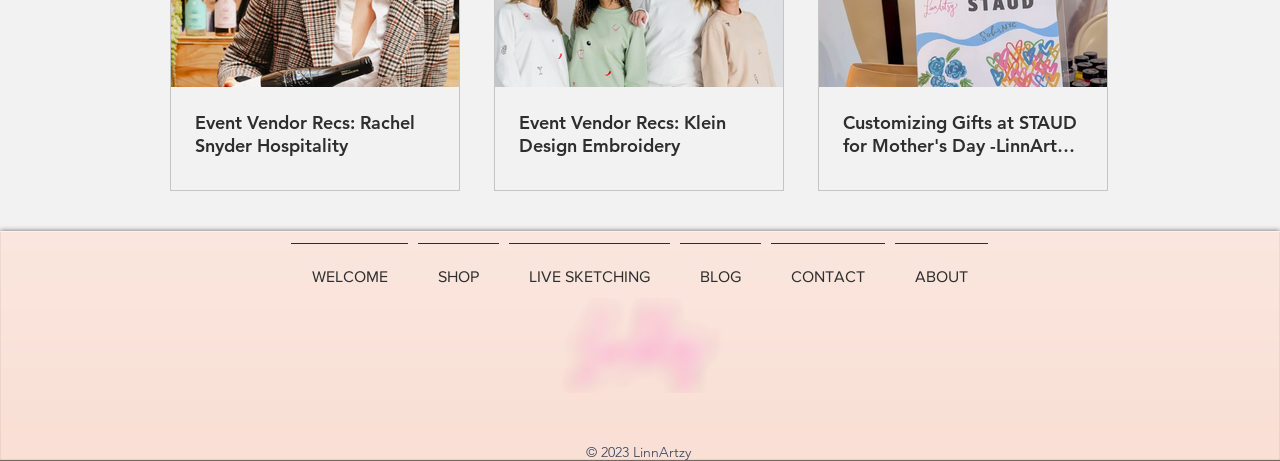Please locate the clickable area by providing the bounding box coordinates to follow this instruction: "Click on Event Vendor Recs: Rachel Snyder Hospitality".

[0.152, 0.24, 0.34, 0.34]